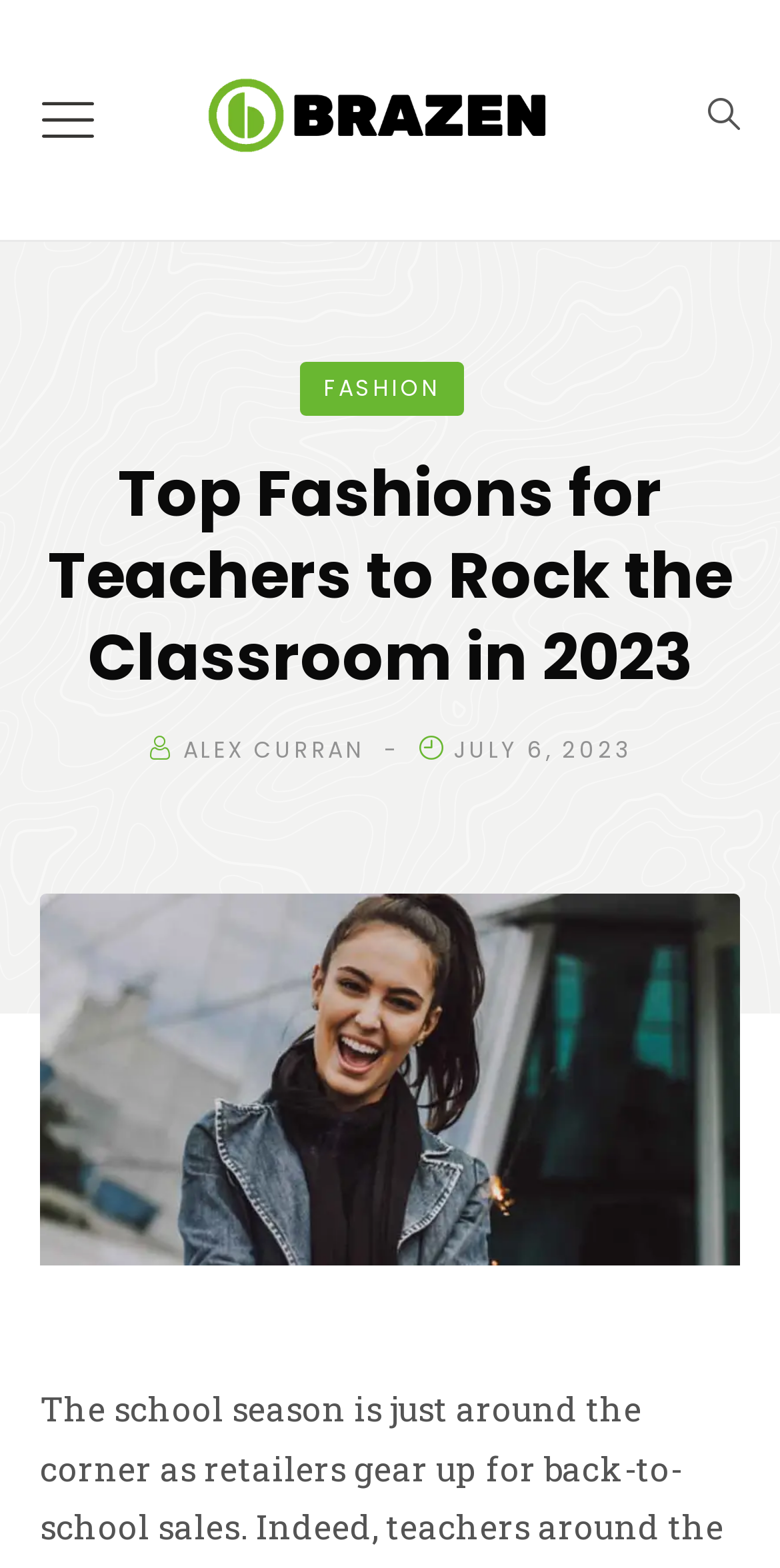Respond with a single word or short phrase to the following question: 
Who is the author of the article?

ALEX CURRAN